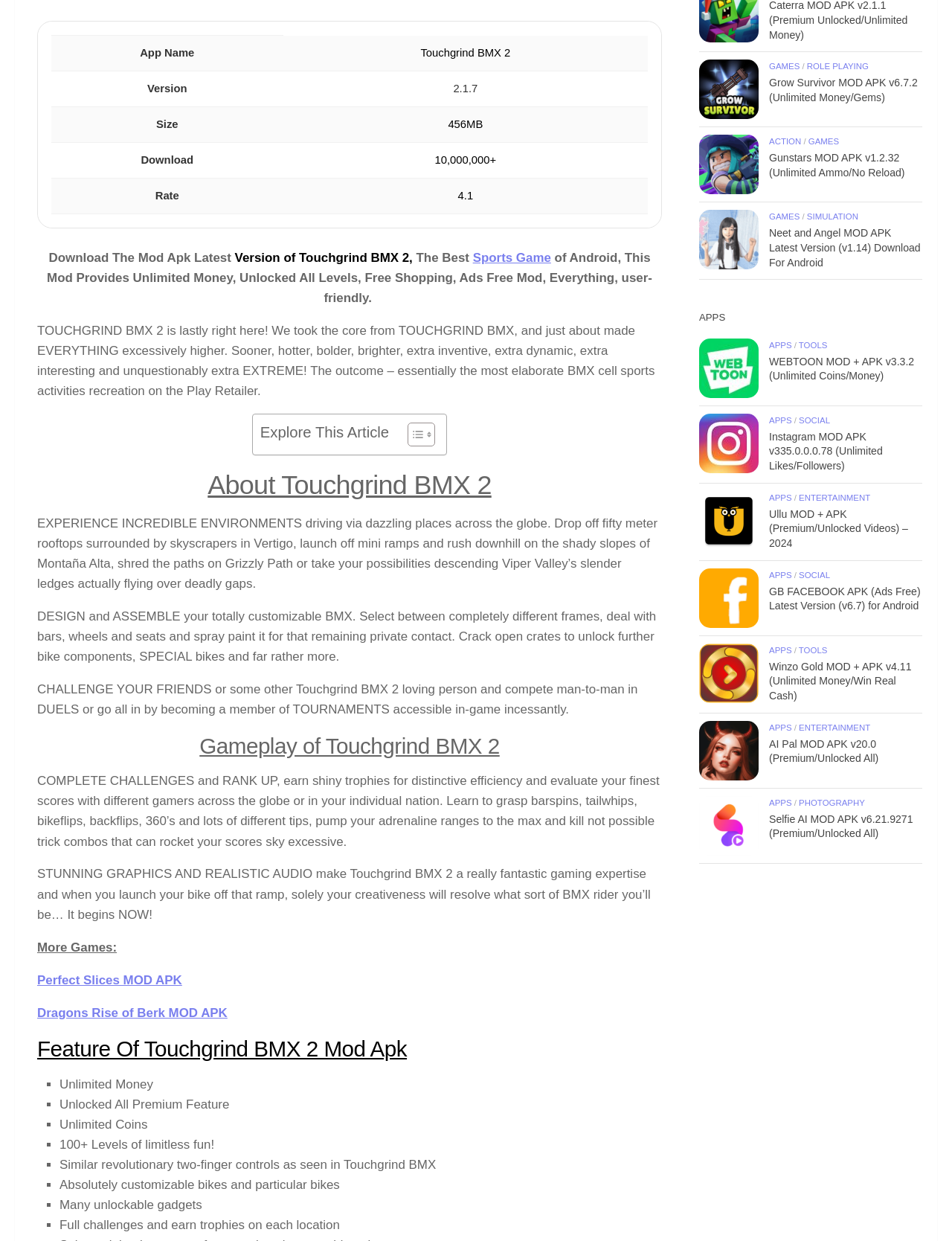Please specify the bounding box coordinates in the format (top-left x, top-left y, bottom-right x, bottom-right y), with all values as floating point numbers between 0 and 1. Identify the bounding box of the UI element described by: alt="Neet and Angel MOD APK"

[0.734, 0.169, 0.797, 0.217]